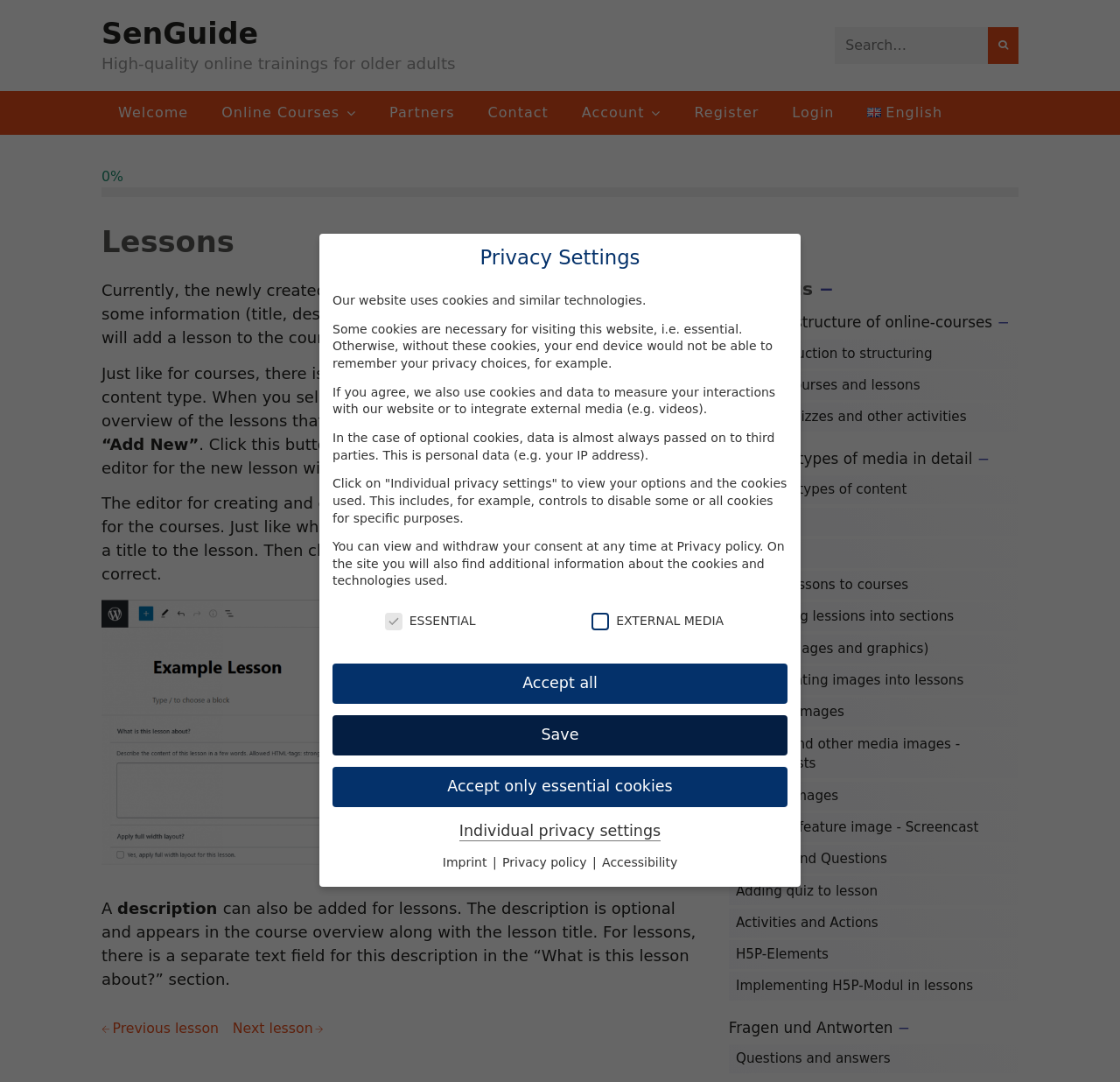Determine the coordinates of the bounding box that should be clicked to complete the instruction: "Search for a lesson". The coordinates should be represented by four float numbers between 0 and 1: [left, top, right, bottom].

[0.746, 0.025, 0.909, 0.059]